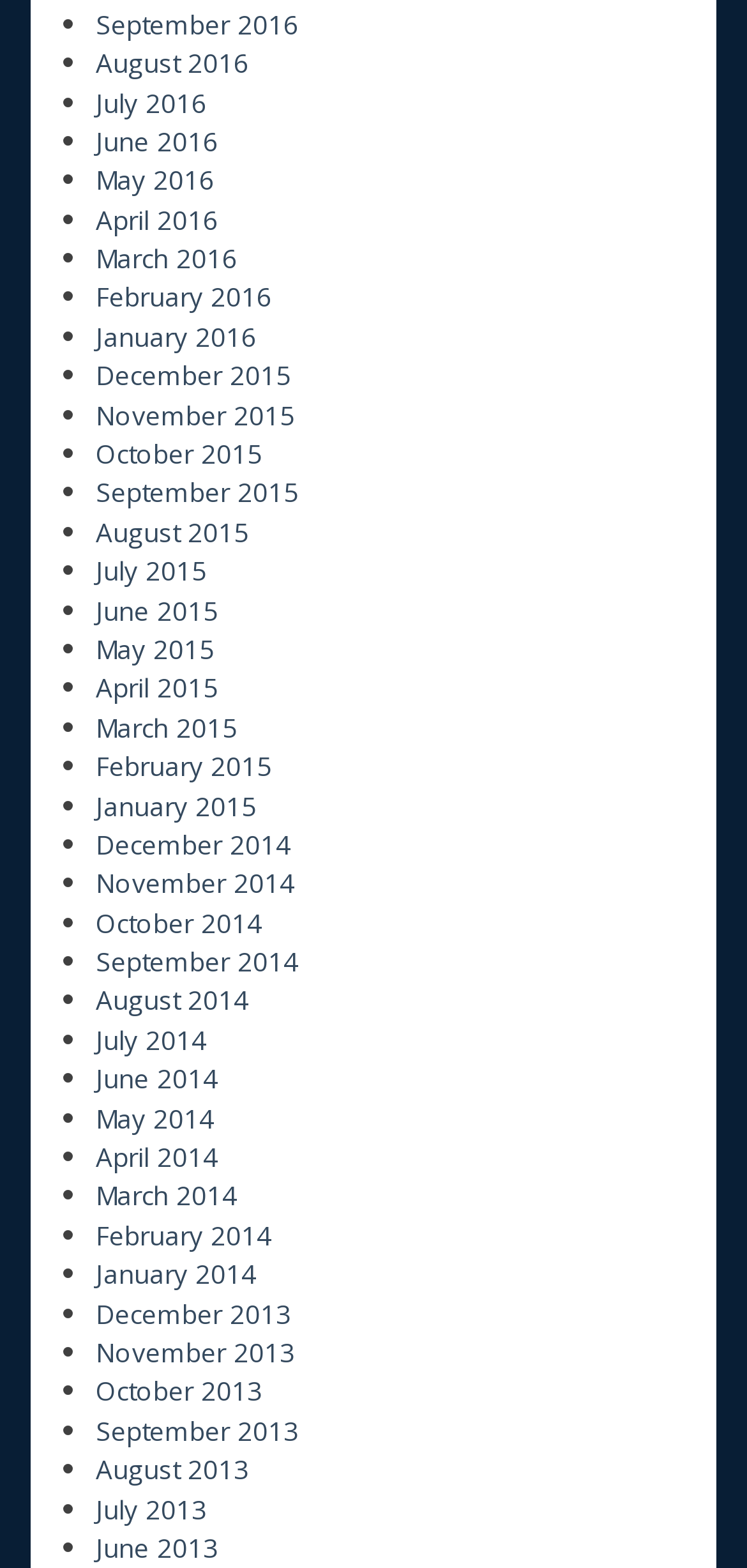How many months are listed in total?
Using the image, give a concise answer in the form of a single word or short phrase.

36